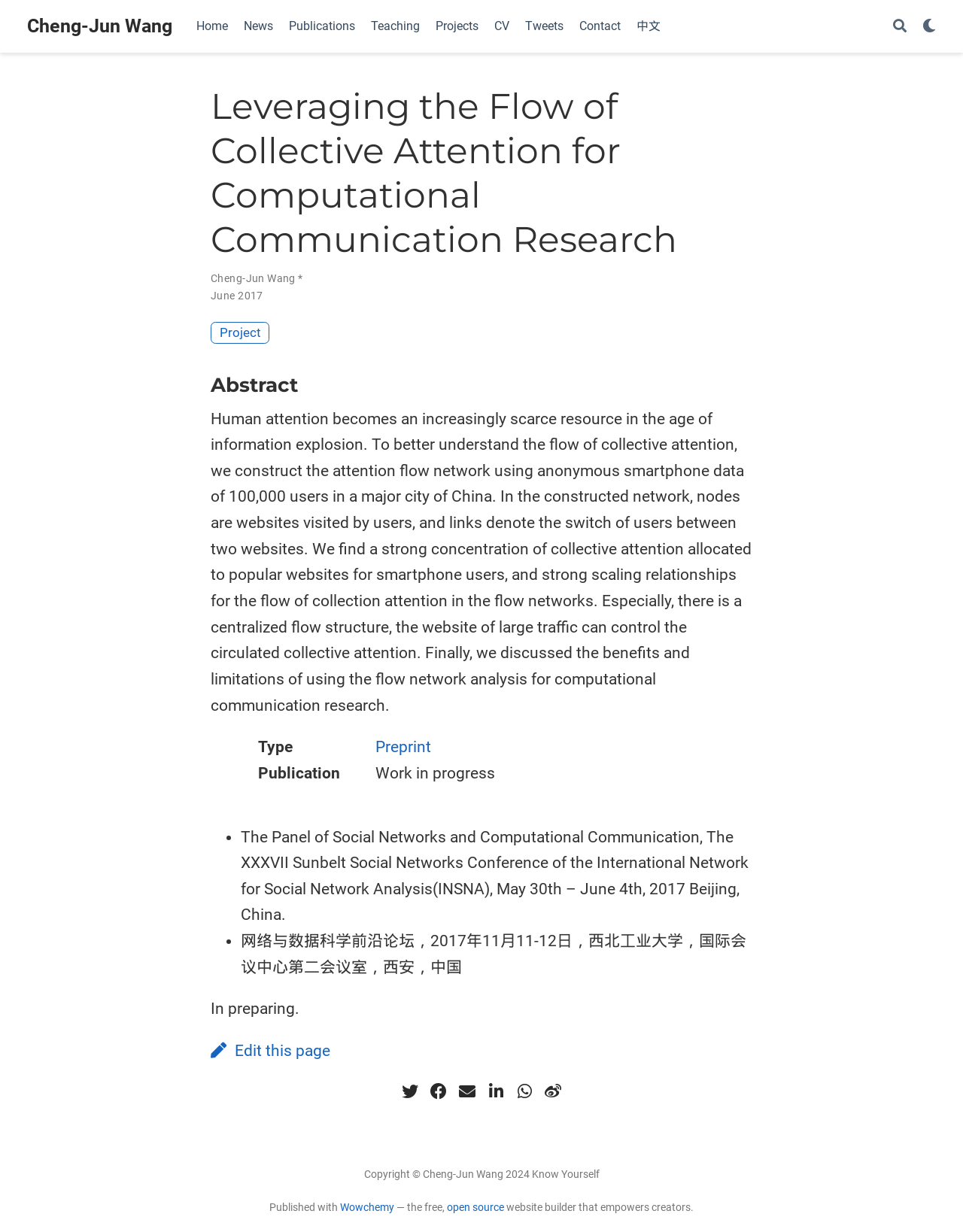What is the language of the '中文' link?
Refer to the image and provide a thorough answer to the question.

The '中文' link is likely to be a link to a Chinese version of the webpage, suggesting that the language of the link is Chinese.